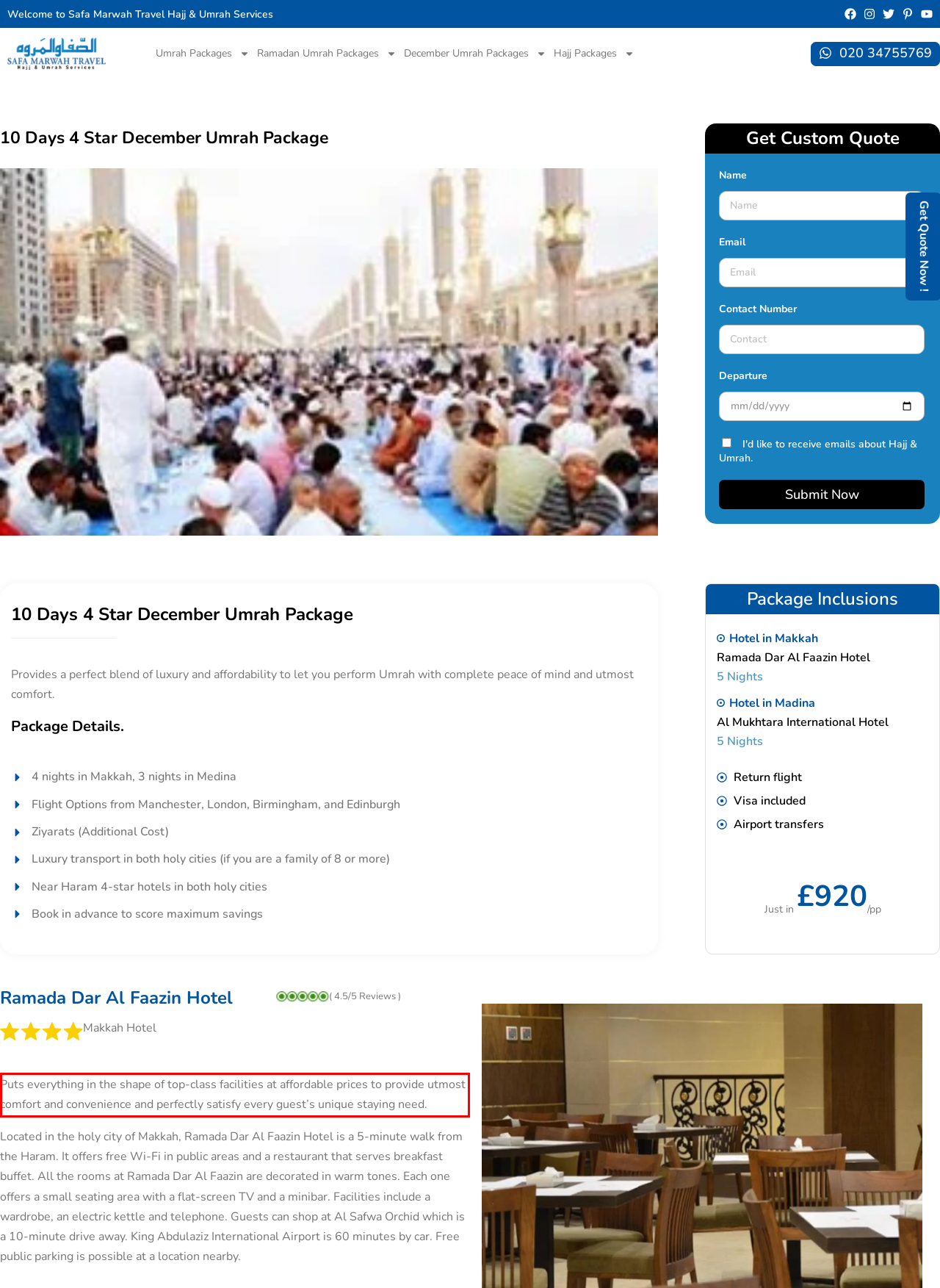With the provided screenshot of a webpage, locate the red bounding box and perform OCR to extract the text content inside it.

Puts everything in the shape of top-class facilities at affordable prices to provide utmost comfort and convenience and perfectly satisfy every guest’s unique staying need.